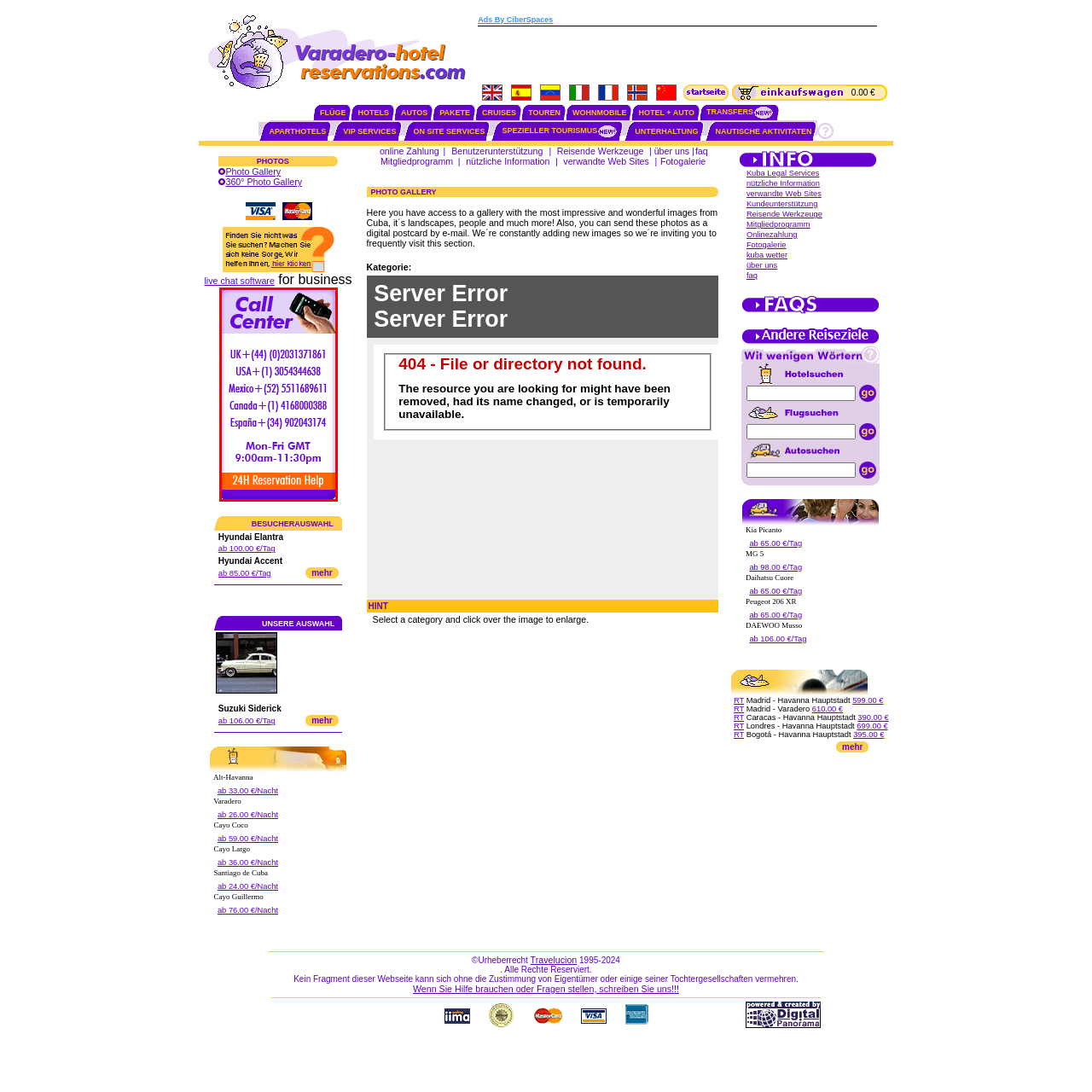Look at the image enclosed within the red outline and answer the question with a single word or phrase:
What countries' contact numbers are listed?

UK, USA, Mexico, Canada, and Spain